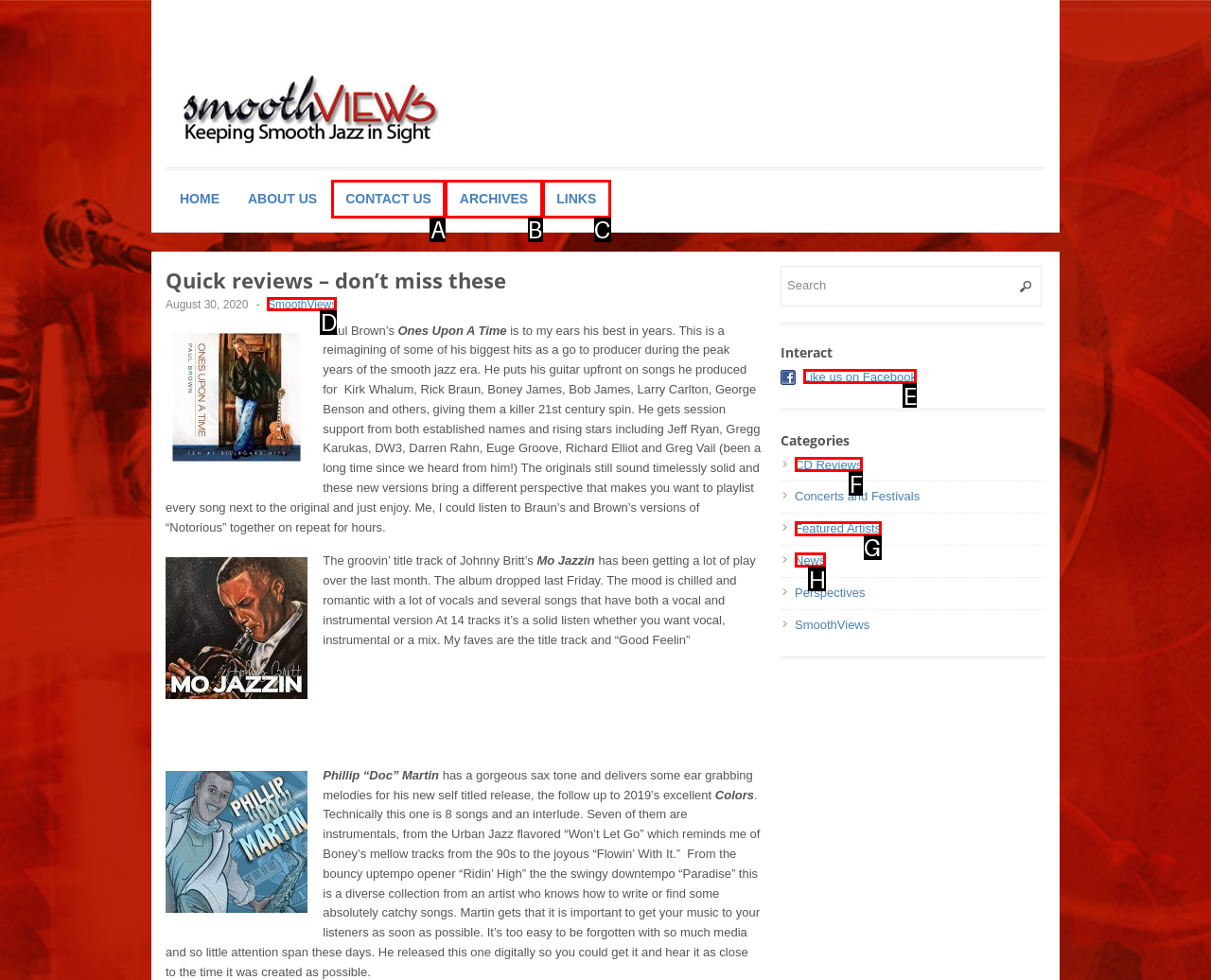What is the letter of the UI element you should click to Read SmoothViews? Provide the letter directly.

D